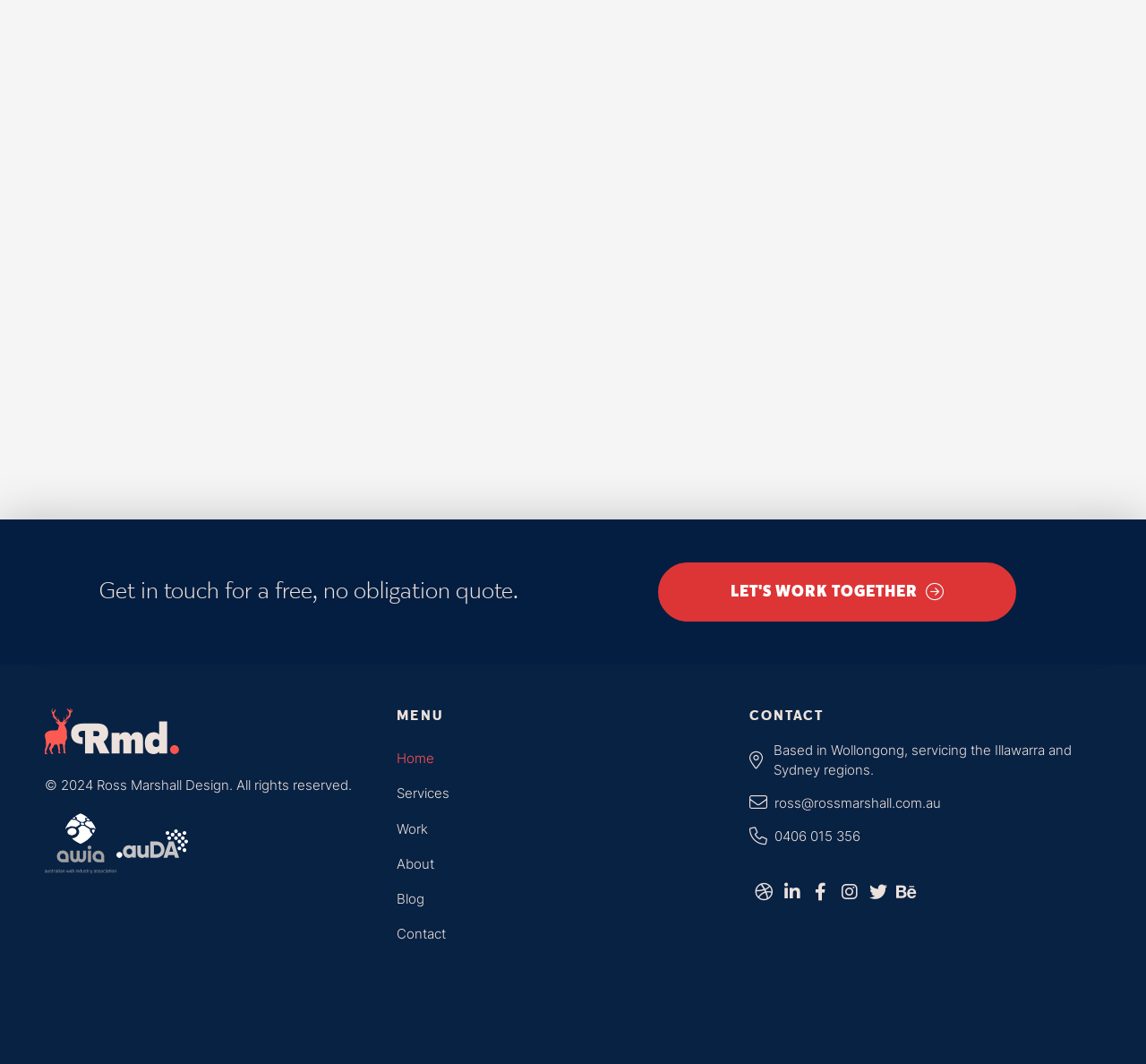Determine the bounding box coordinates for the area that needs to be clicked to fulfill this task: "Contact Ross". The coordinates must be given as four float numbers between 0 and 1, i.e., [left, top, right, bottom].

[0.654, 0.746, 0.821, 0.764]